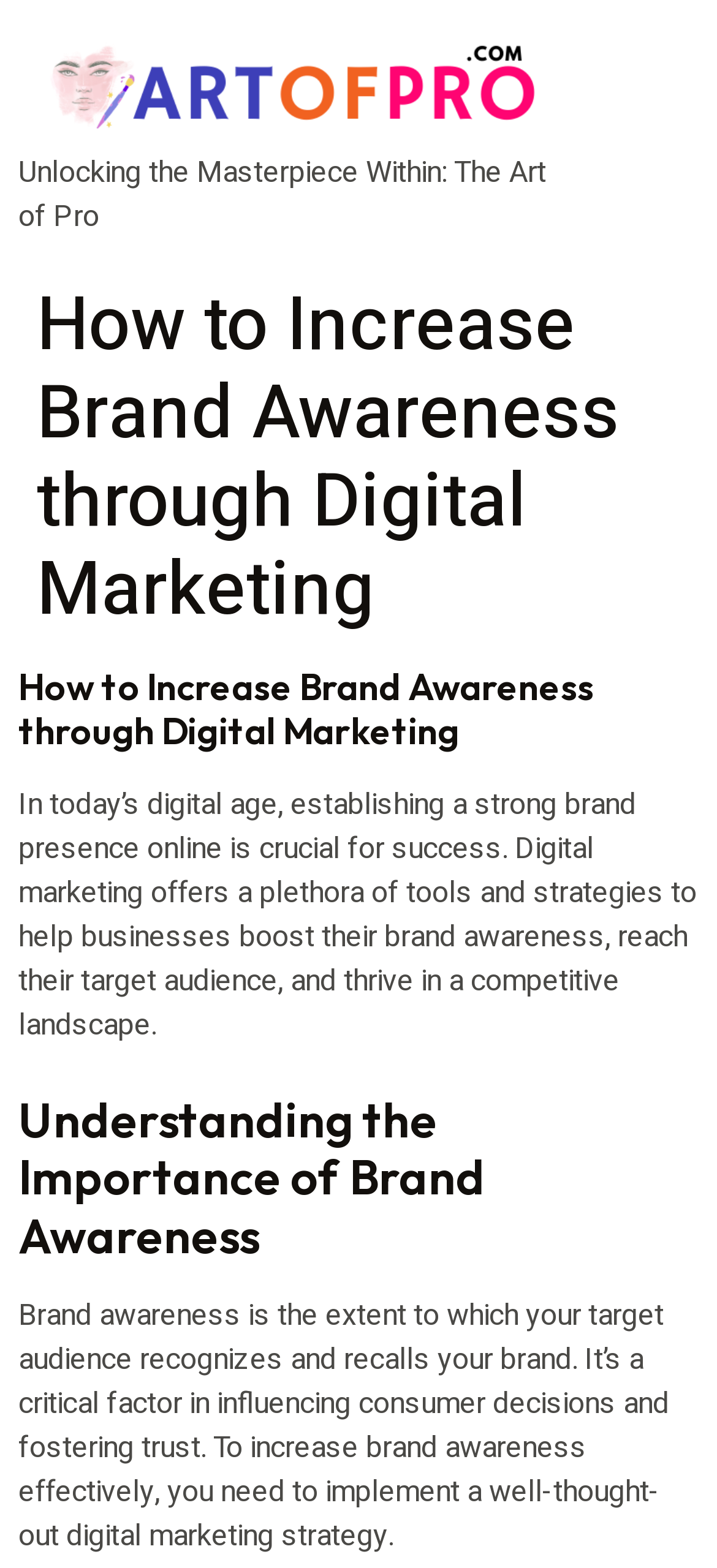Using the given element description, provide the bounding box coordinates (top-left x, top-left y, bottom-right x, bottom-right y) for the corresponding UI element in the screenshot: alt="Art of Pro"

[0.026, 0.019, 0.785, 0.096]